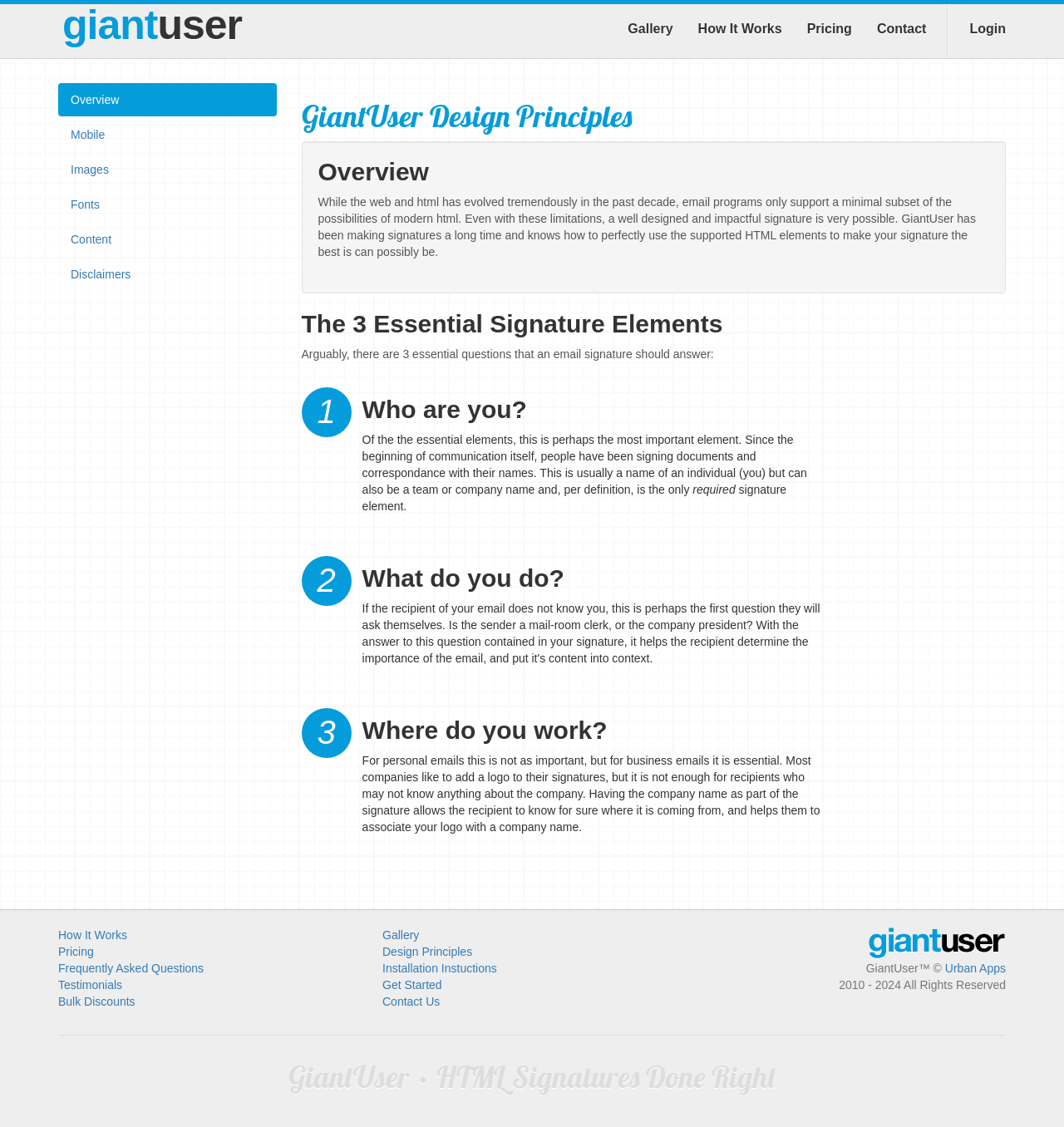What is the importance of the 'Who are you?' element in an email signature?
Kindly give a detailed and elaborate answer to the question.

The webpage states that the 'Who are you?' element is perhaps the most important element in an email signature, as it is essential to sign documents and correspondence with one's name, which can be an individual or a team/company name.